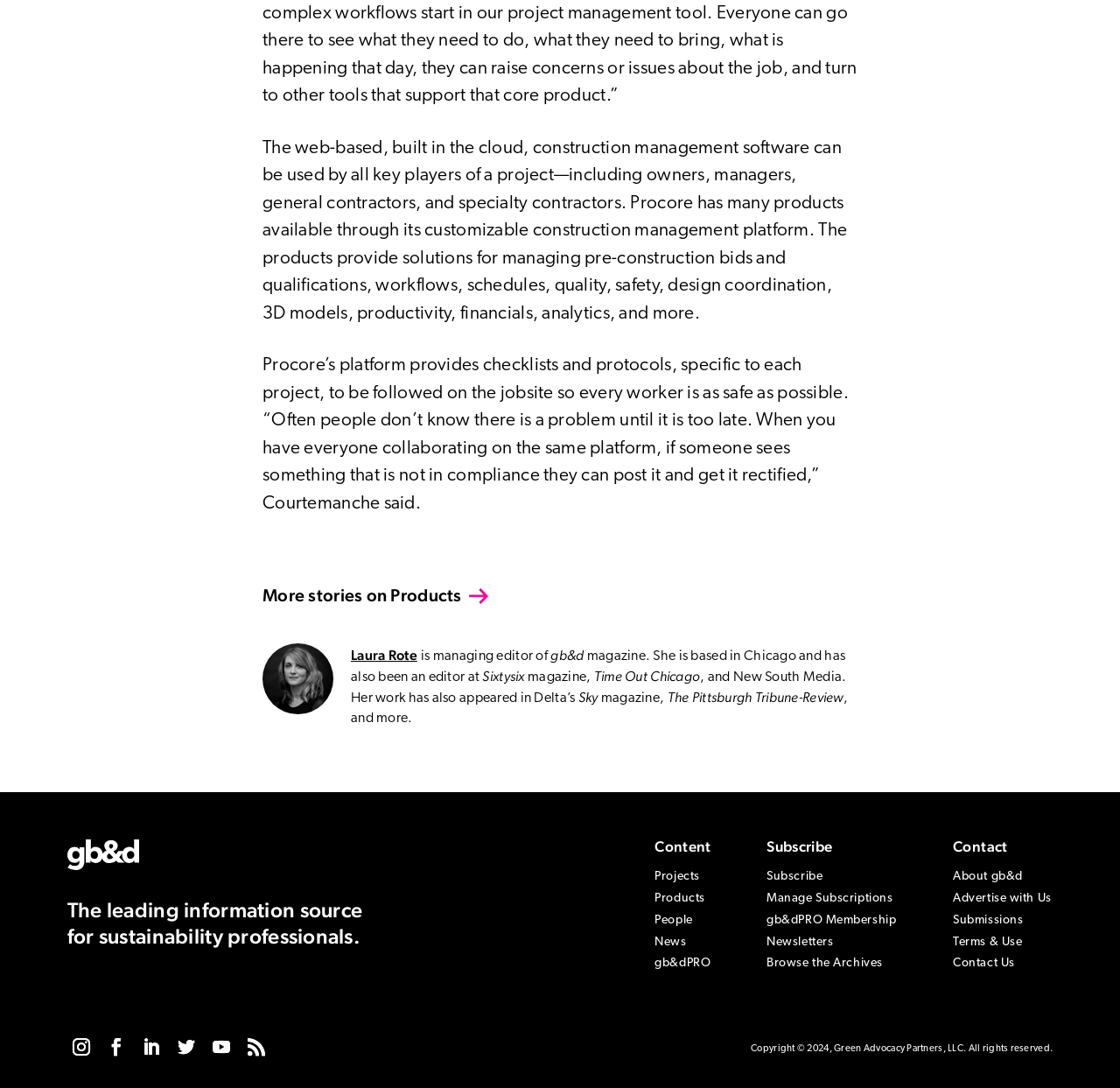Determine the bounding box coordinates of the clickable region to carry out the instruction: "View the about gb&d page".

[0.851, 0.8, 0.913, 0.812]